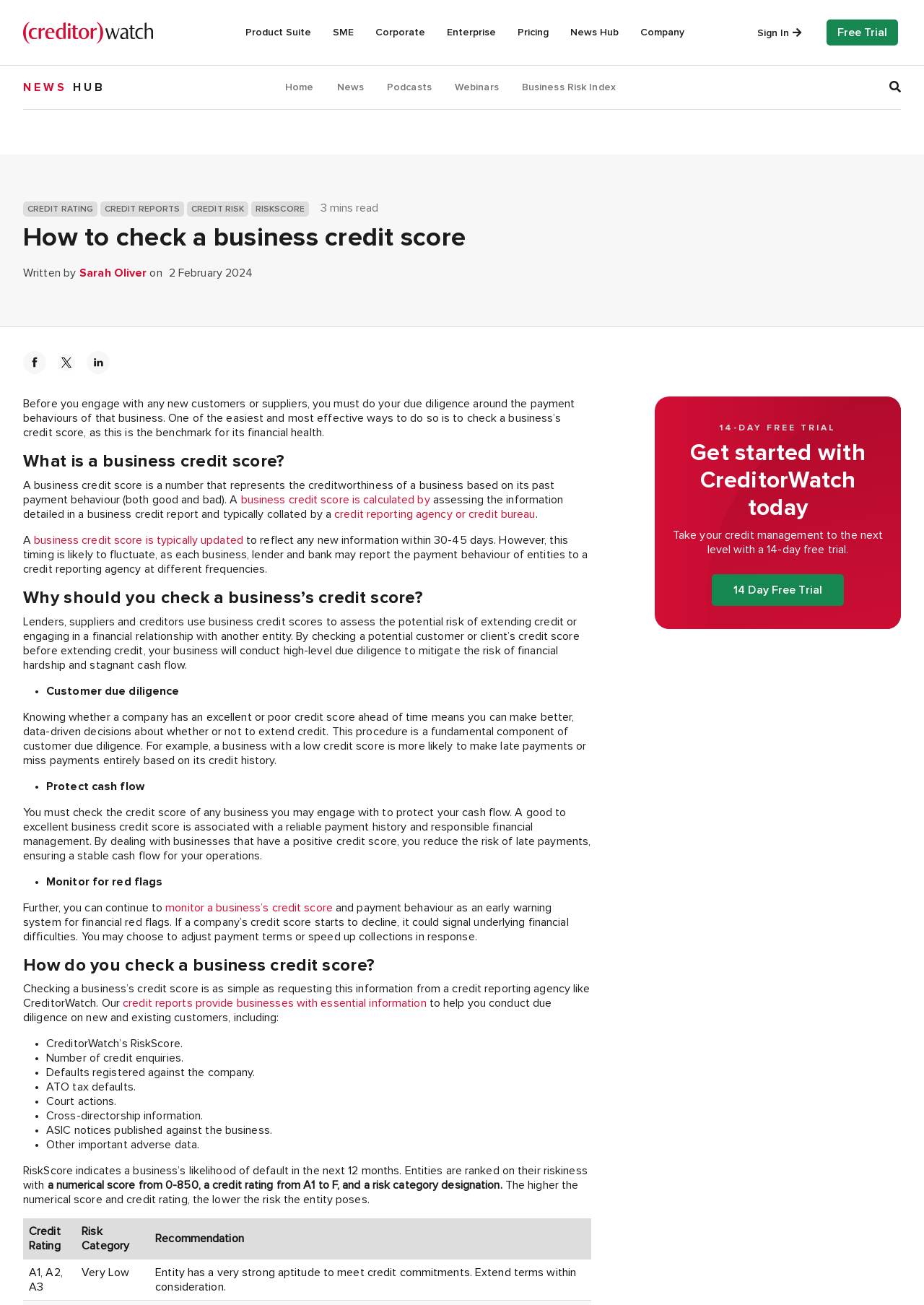What is the name of the author of the article?
Make sure to answer the question with a detailed and comprehensive explanation.

I found the element with the ID '232' which is a link with the text 'Written by Sarah Oliver'. This indicates that Sarah Oliver is the author of the article.